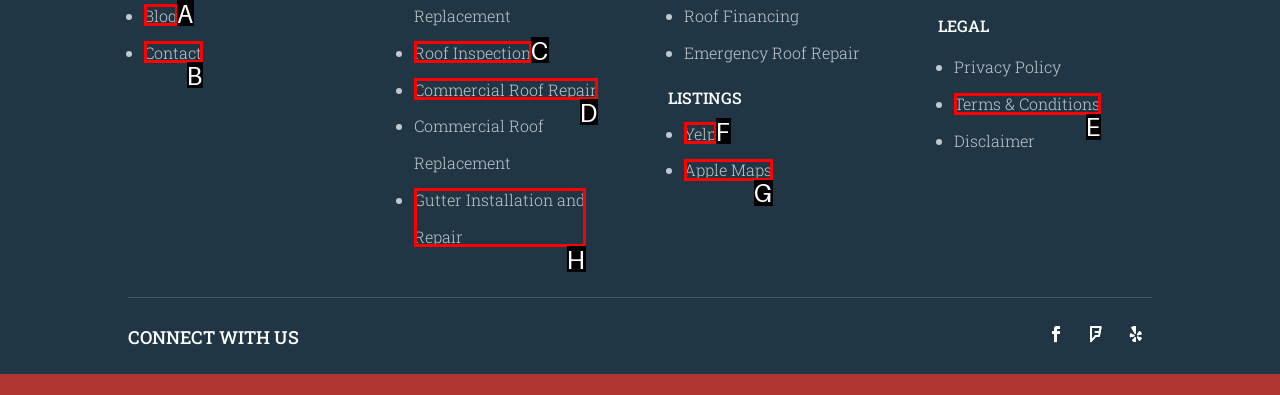Find the UI element described as: Roof Inspection
Reply with the letter of the appropriate option.

C